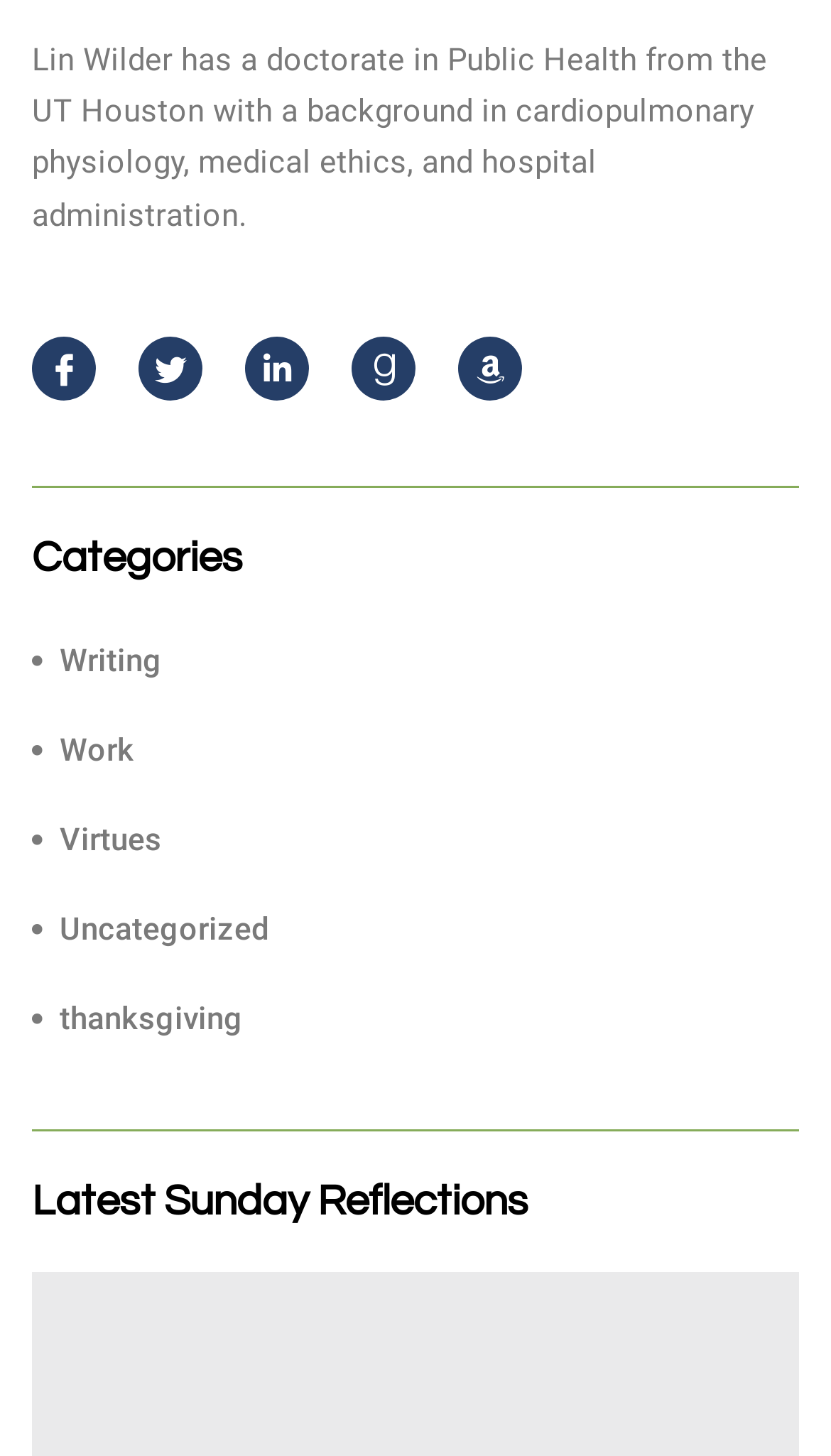Provide the bounding box coordinates of the HTML element this sentence describes: "Uncategorized". The bounding box coordinates consist of four float numbers between 0 and 1, i.e., [left, top, right, bottom].

[0.038, 0.621, 0.323, 0.656]